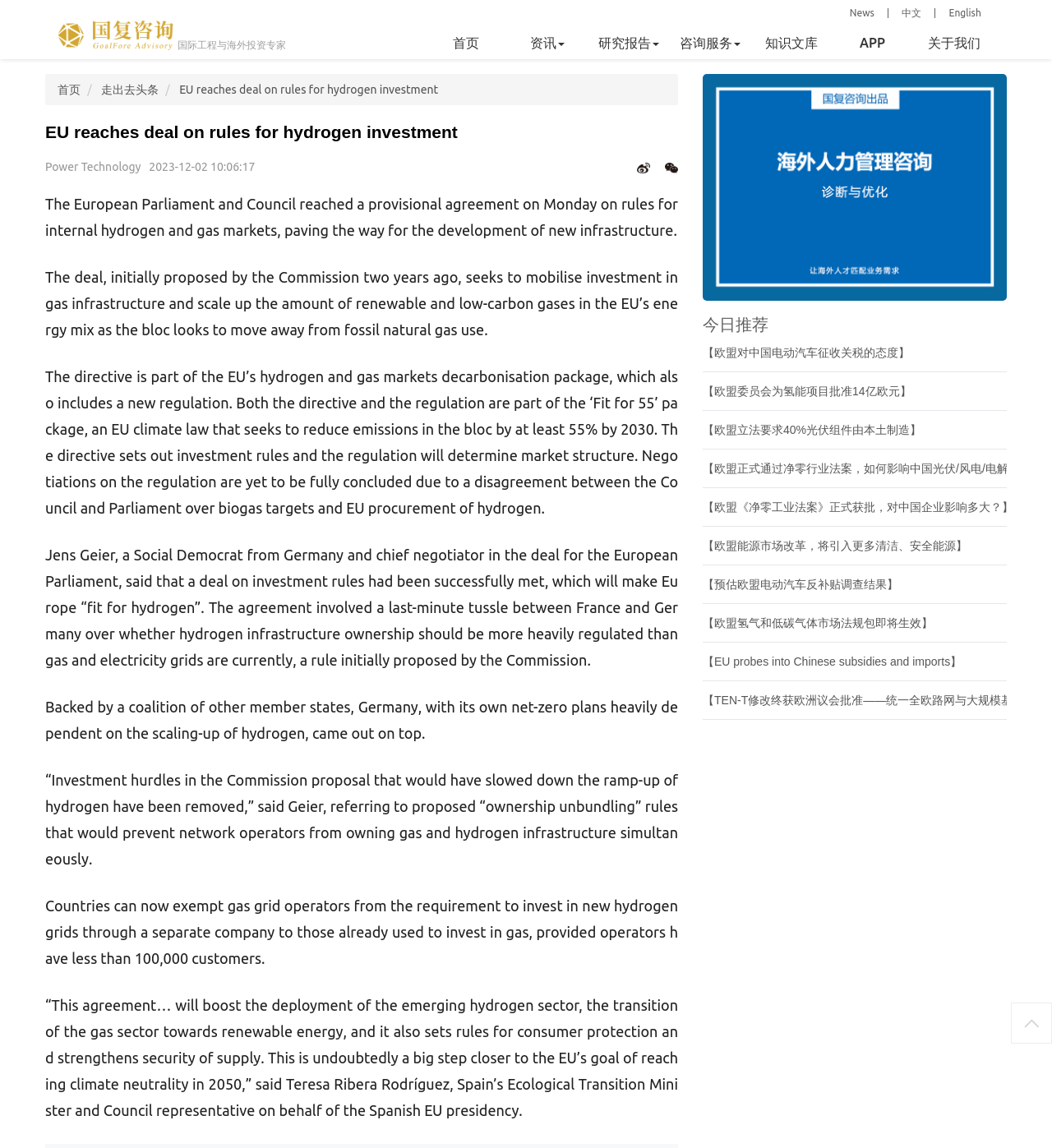Identify the coordinates of the bounding box for the element that must be clicked to accomplish the instruction: "Click the 'EU reaches deal on rules for hydrogen investment' link".

[0.17, 0.072, 0.417, 0.084]